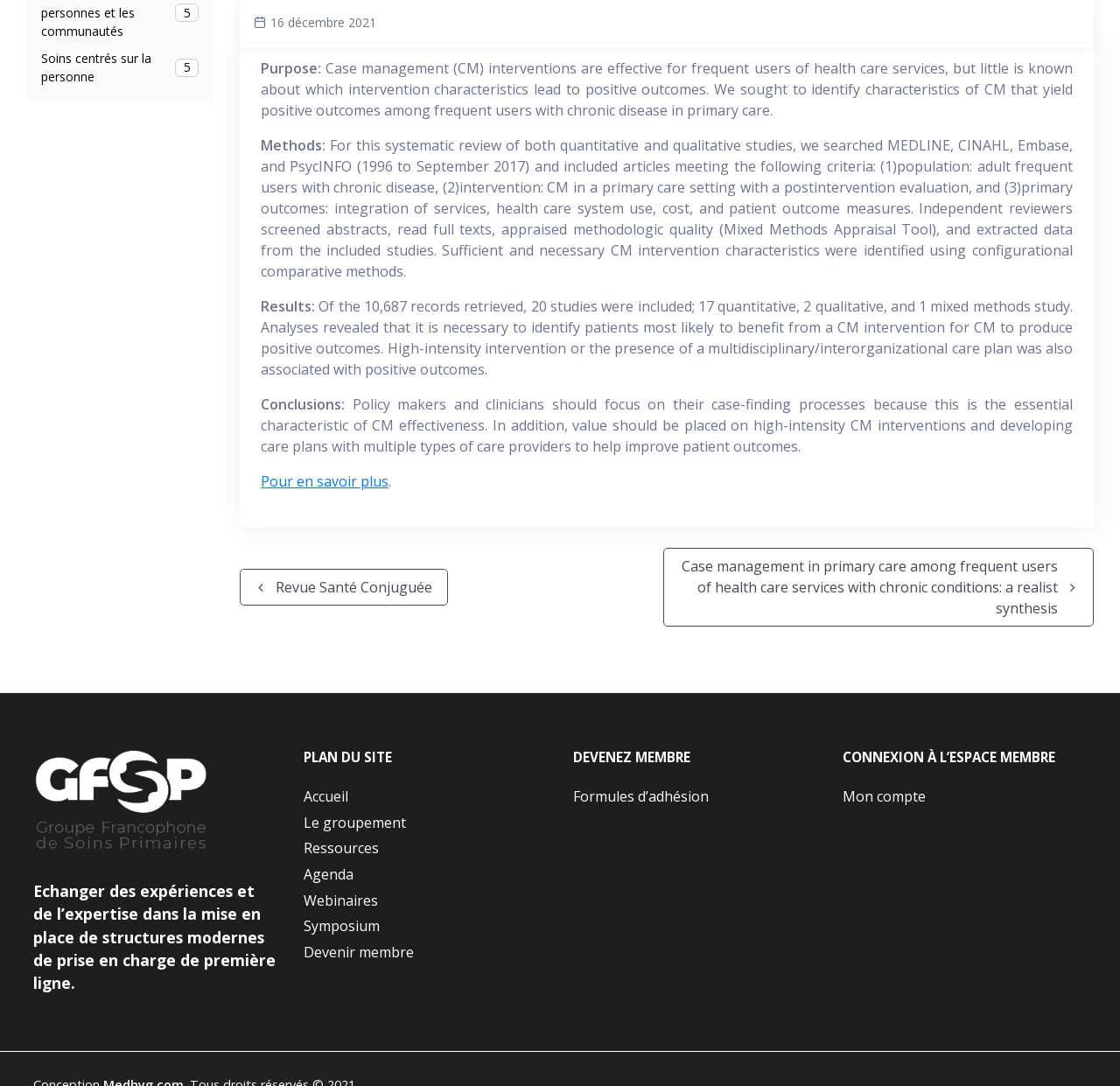Using the given description, provide the bounding box coordinates formatted as (top-left x, top-left y, bottom-right x, bottom-right y), with all values being floating point numbers between 0 and 1. Description: Ressource précédente Revue Santé Conjuguée

[0.214, 0.524, 0.4, 0.558]